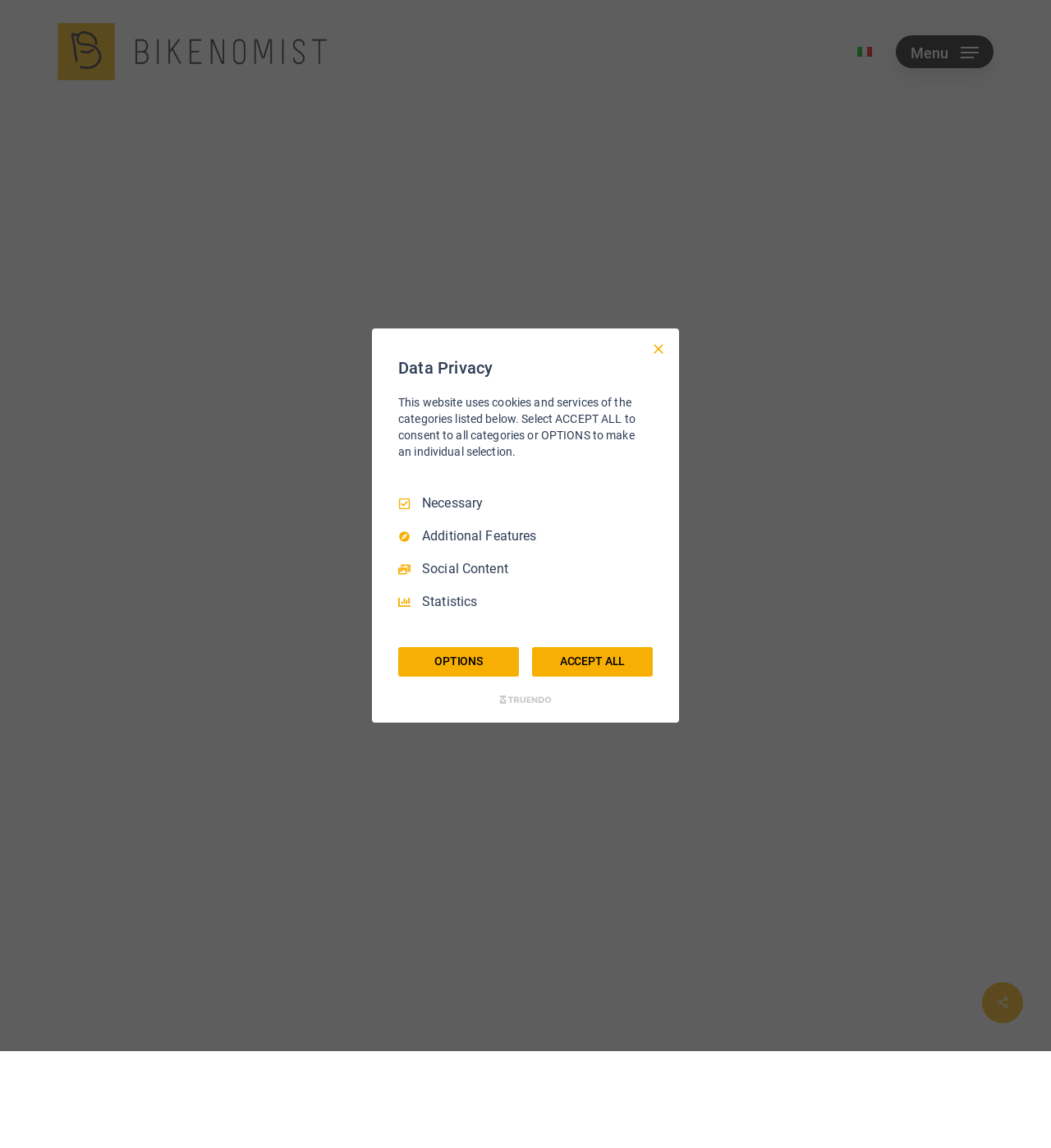Provide a short answer using a single word or phrase for the following question: 
What is the topic of the first section?

The School Streets